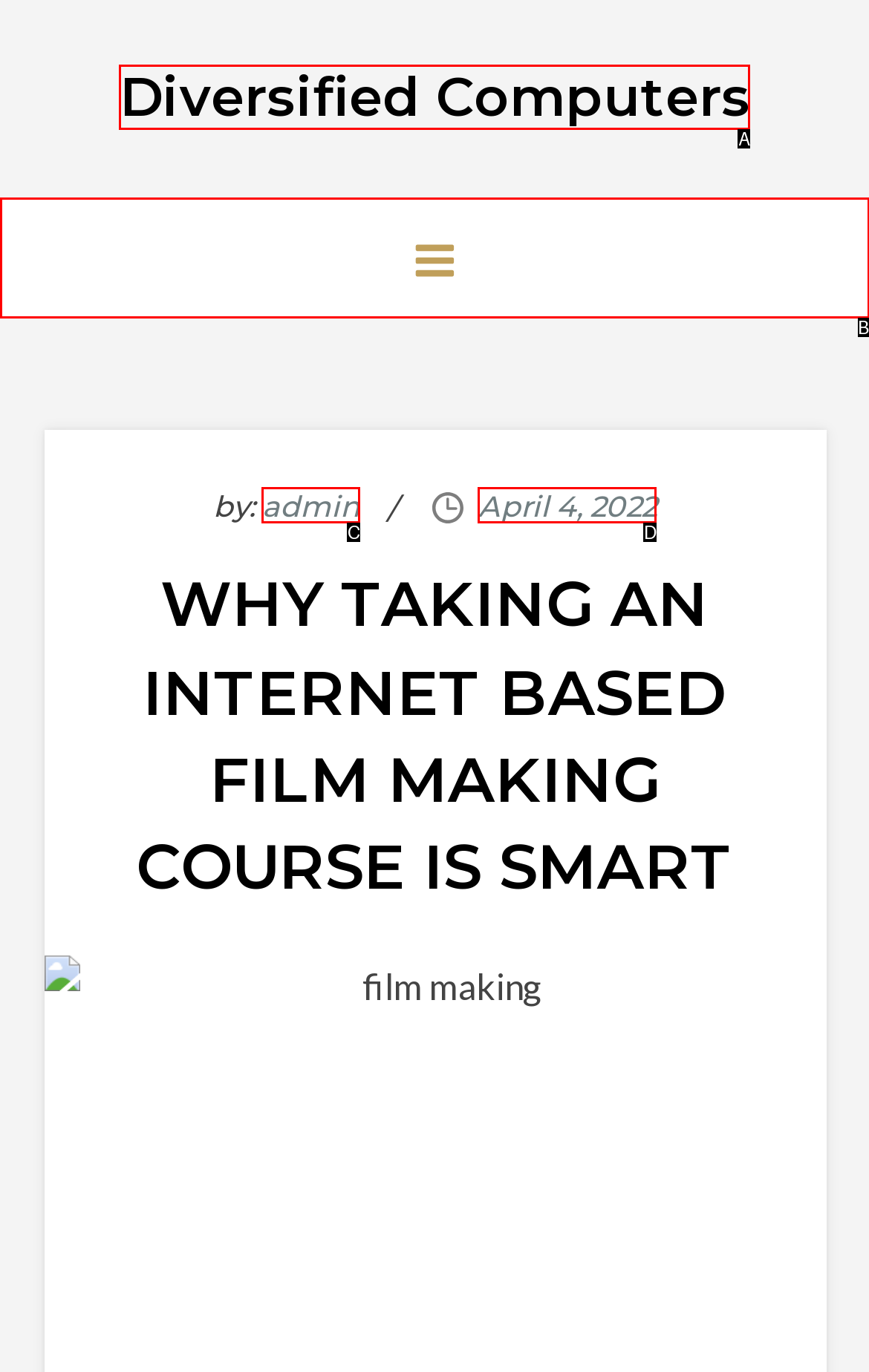Identify the UI element that best fits the description: Diversified Computers
Respond with the letter representing the correct option.

A